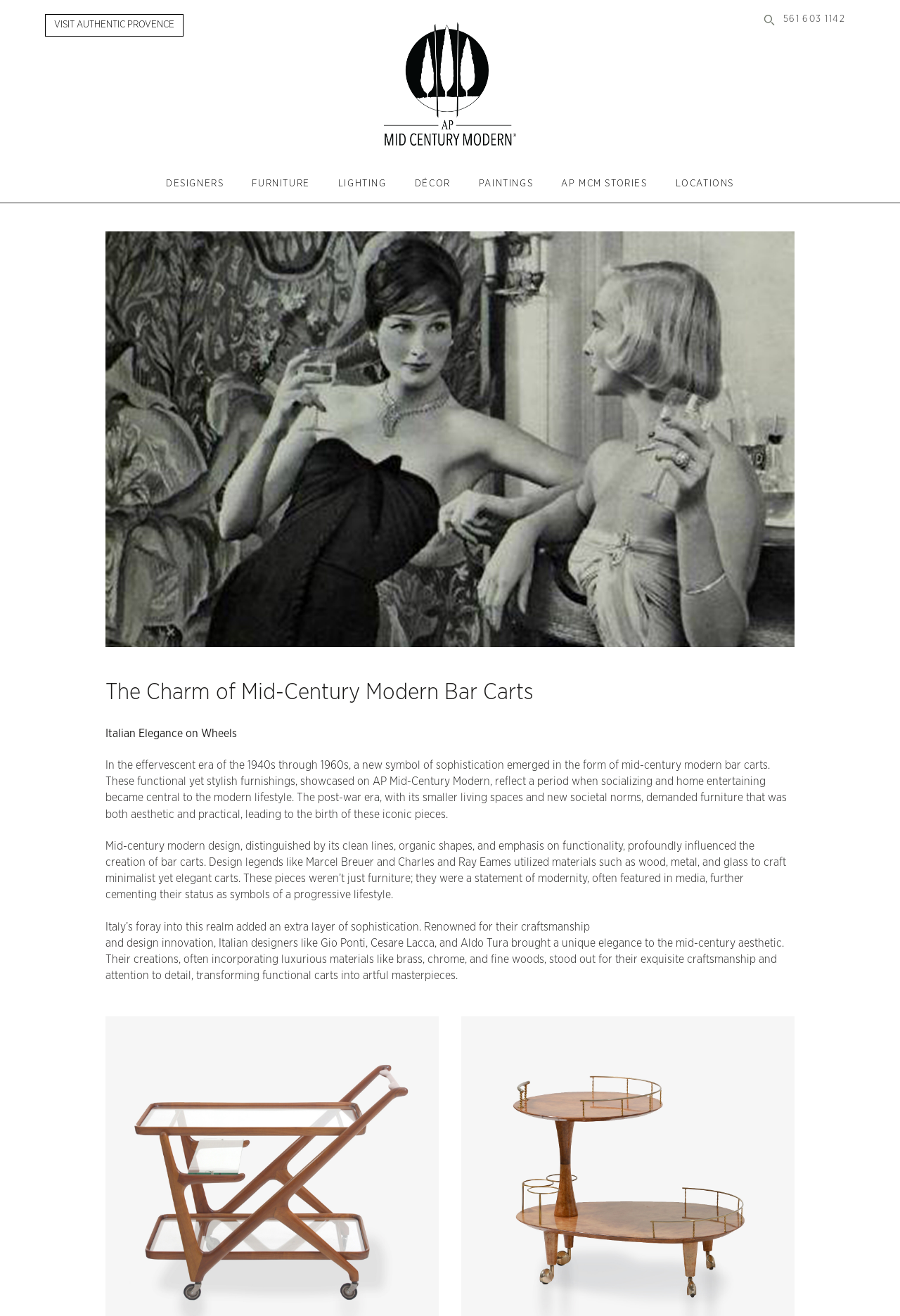Bounding box coordinates must be specified in the format (top-left x, top-left y, bottom-right x, bottom-right y). All values should be floating point numbers between 0 and 1. What are the bounding box coordinates of the UI element described as: Locations

[0.75, 0.136, 0.816, 0.144]